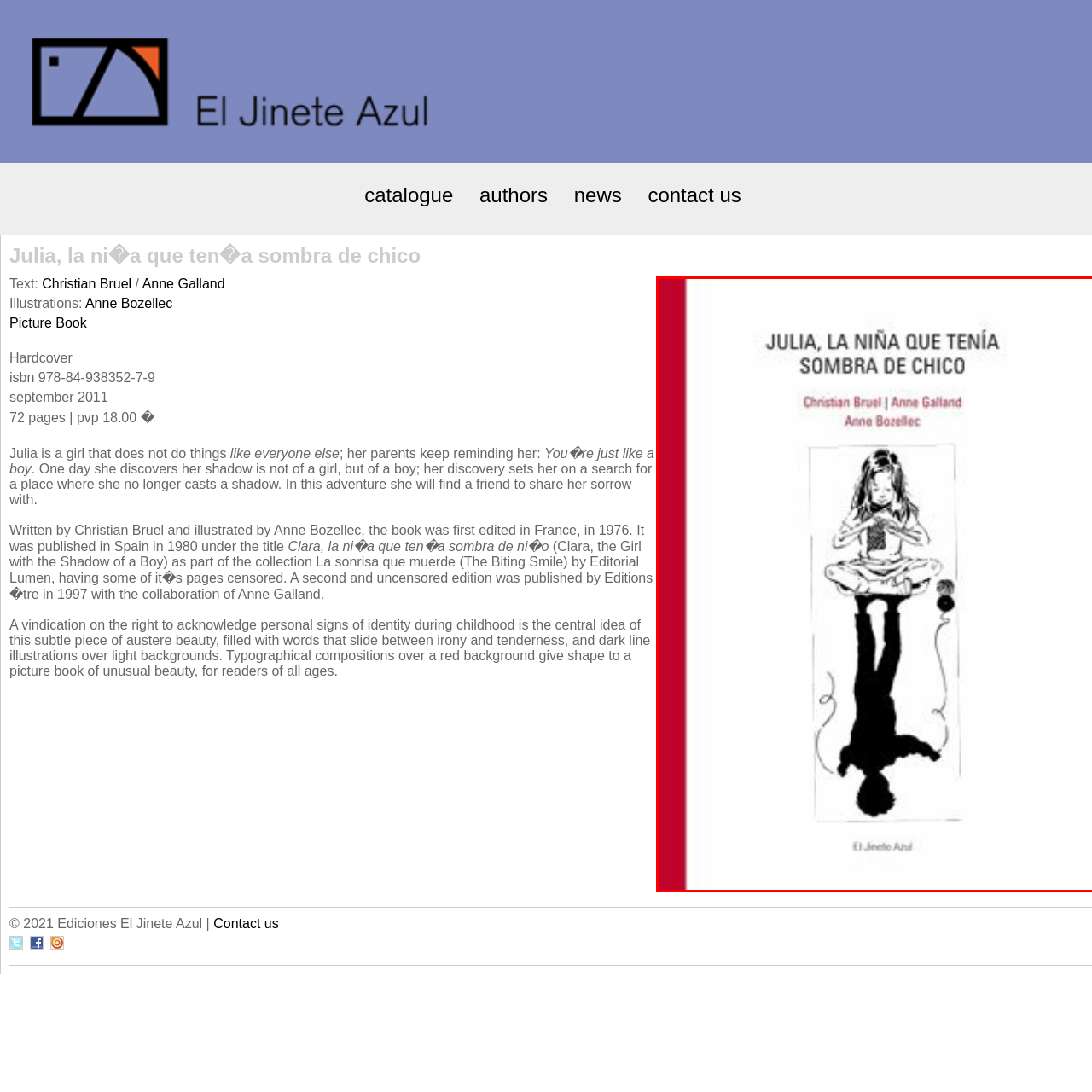Provide an in-depth caption for the image inside the red boundary.

The image depicts the cover of the picture book "Julia, la niña que tenía sombra de chico," a thought-provoking work that explores themes of identity and childhood. The central illustration features a young girl, Julia, sitting cross-legged, exuding a sense of calm and contemplation as she meditates. Notably, her shadow casts the outline of a boy, symbolizing the book's exploration of gender identity and societal expectations. 

The title boldly displayed at the top introduces readers to Julia's unique journey, while the names of the authors, Christian Bruel and Anne Galland, along with the illustrator Anne Bozellec, highlight the collaborative effort behind this poignant narrative. The book, published by El Jinete Azul, invites readers to delve into a world where the boundaries of identity and societal norms blur, making it a meaningful addition to children's literature.